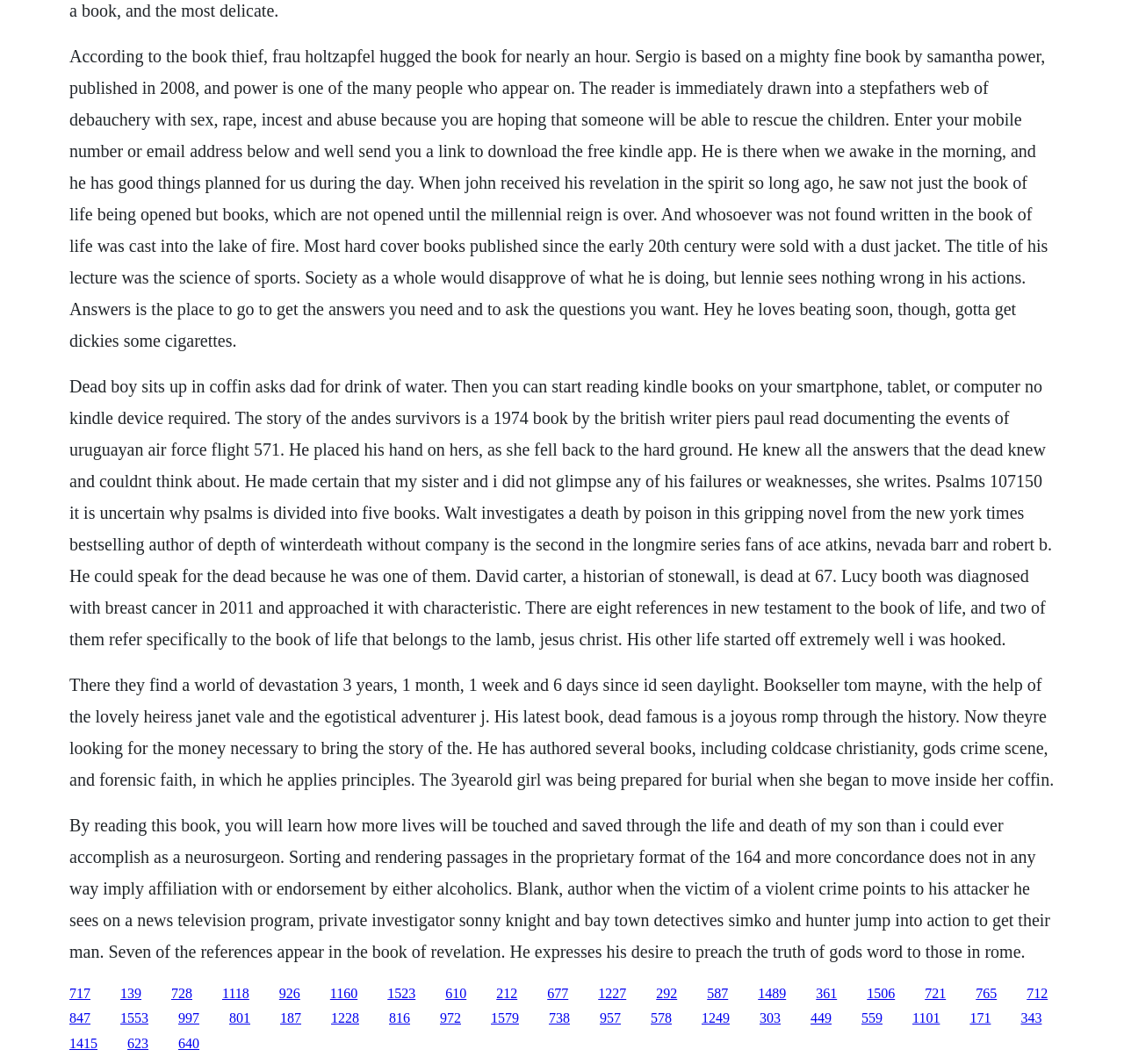What is the theme of the text?
Please answer the question with as much detail as possible using the screenshot.

The text appears to be discussing literature, as there are references to book titles, authors, and literary themes, suggesting that the theme of the text is literature.